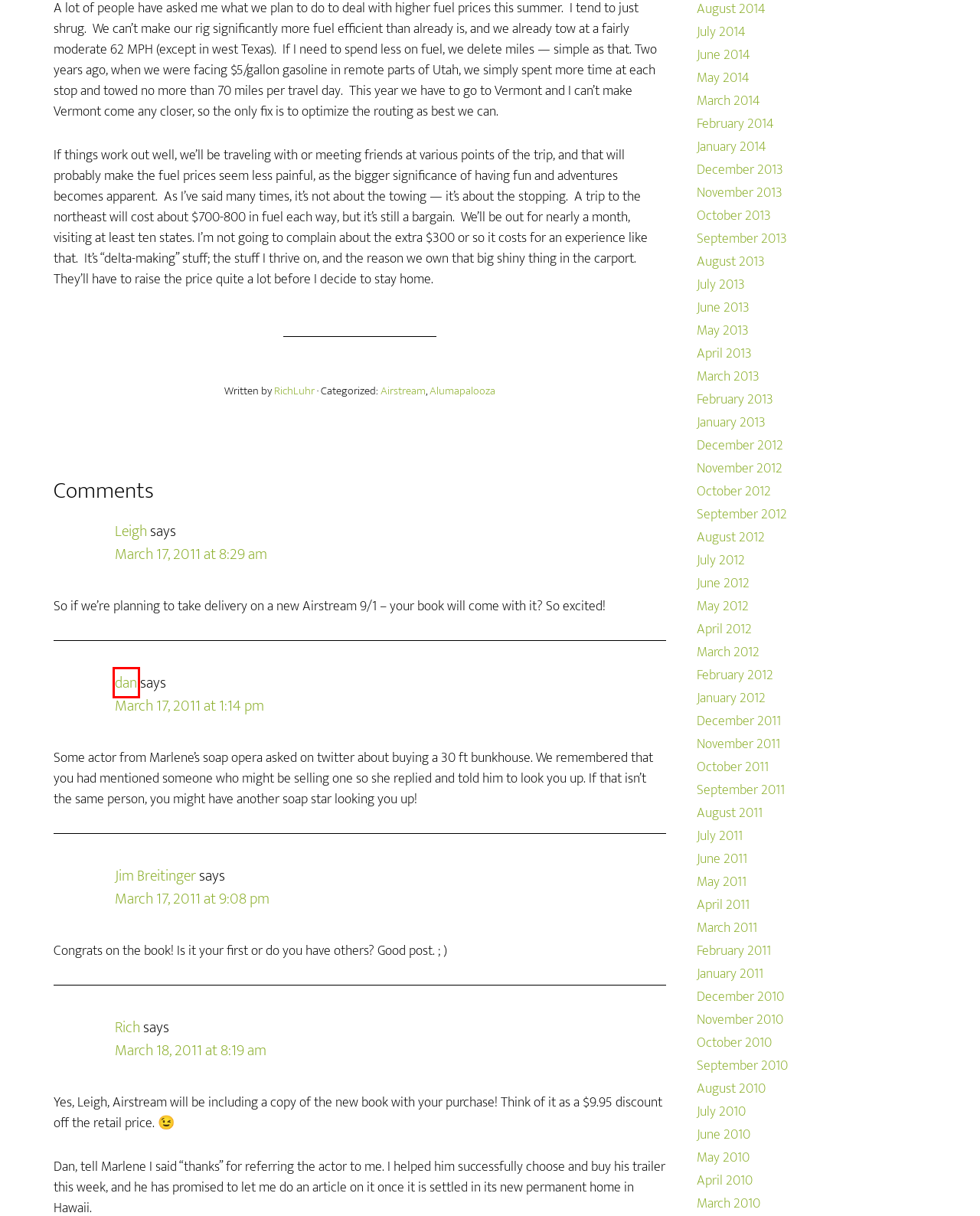Examine the screenshot of a webpage with a red bounding box around an element. Then, select the webpage description that best represents the new page after clicking the highlighted element. Here are the descriptions:
A. January 2011
B. June 2014
C. April 2010
D. A Family On The Road | Mali Mish
E. February 2013
F. December 2012
G. May 2012
H. August 2011

D